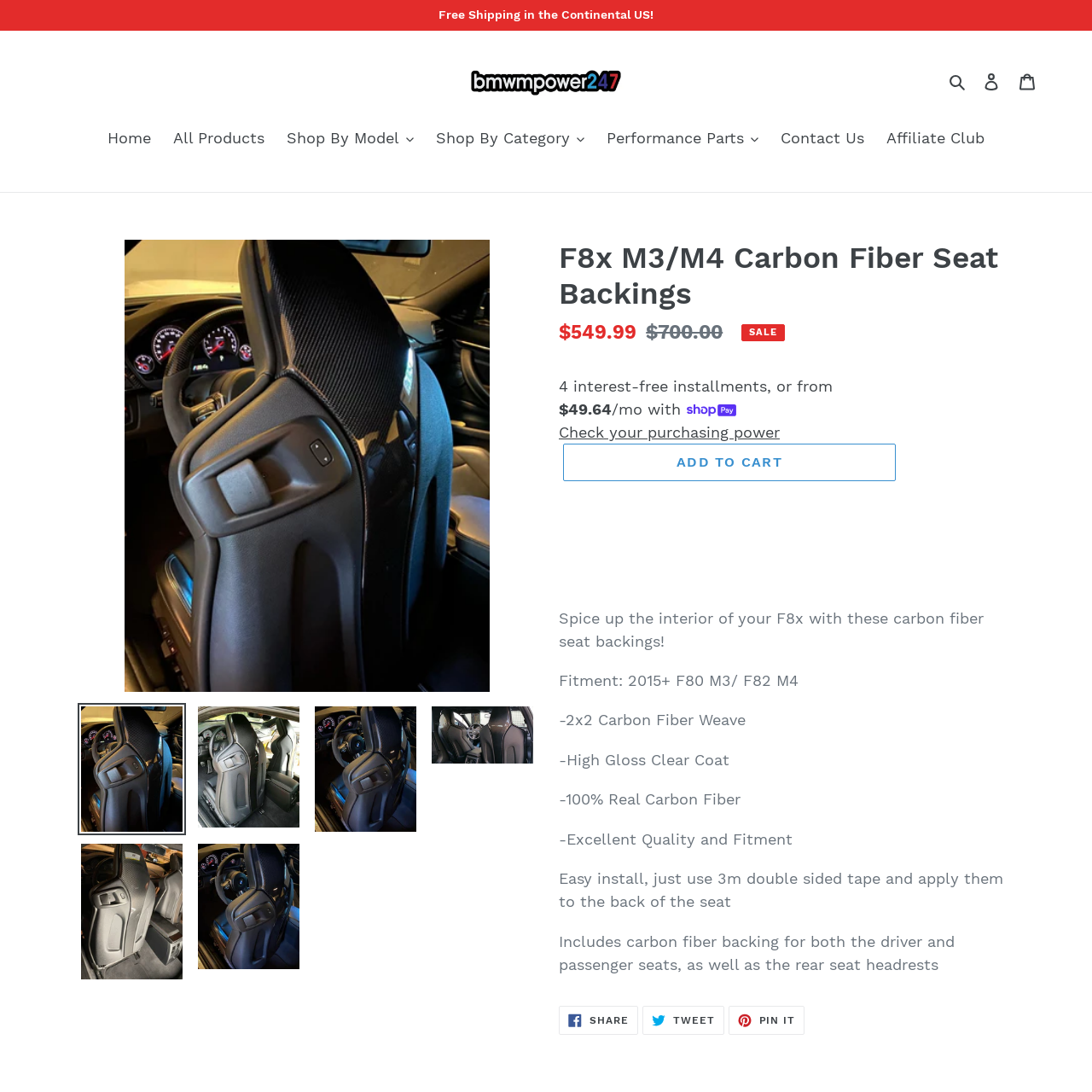Extract the primary headline from the webpage and present its text.

F8x M3/M4 Carbon Fiber Seat Backings